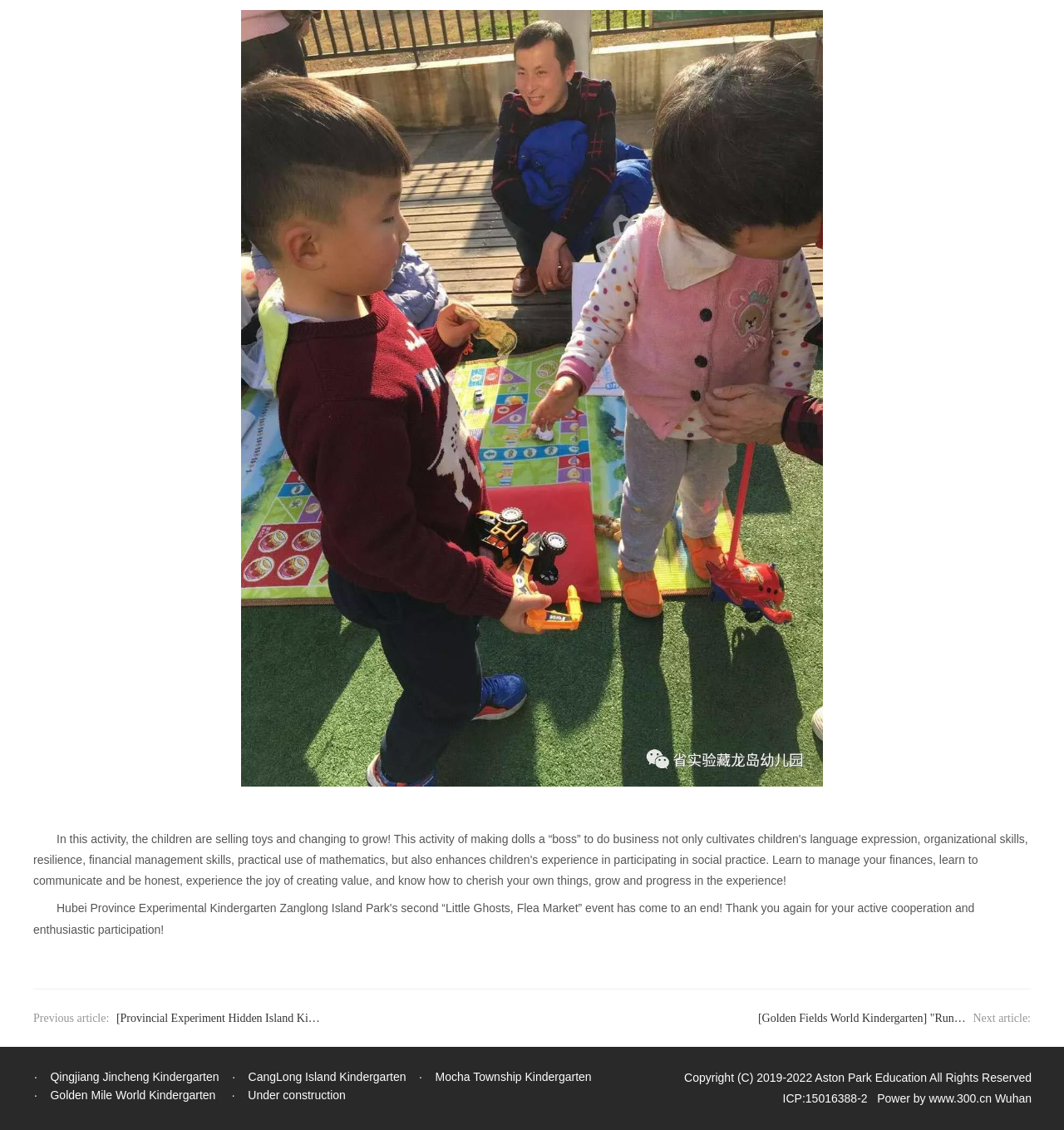Locate the bounding box coordinates of the area that needs to be clicked to fulfill the following instruction: "Click the 'lawyers@bellandgraham.co.nz' email link". The coordinates should be in the format of four float numbers between 0 and 1, namely [left, top, right, bottom].

None